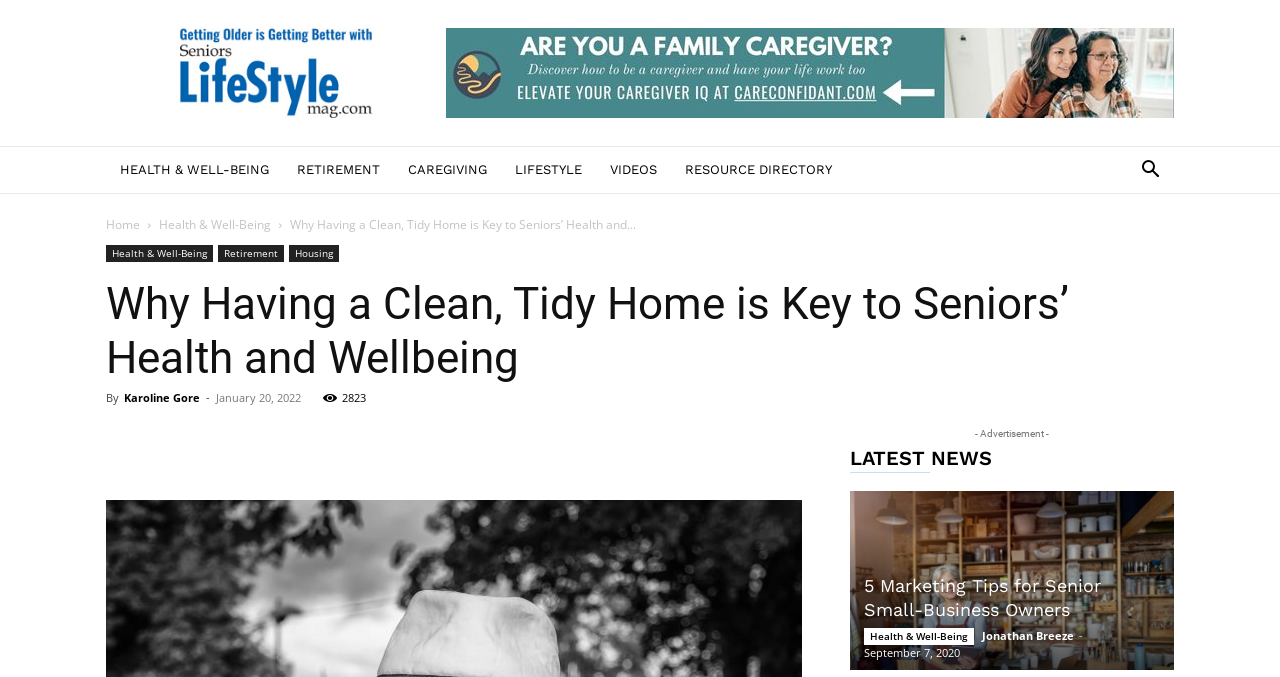Who wrote the article?
From the image, respond using a single word or phrase.

Karoline Gore